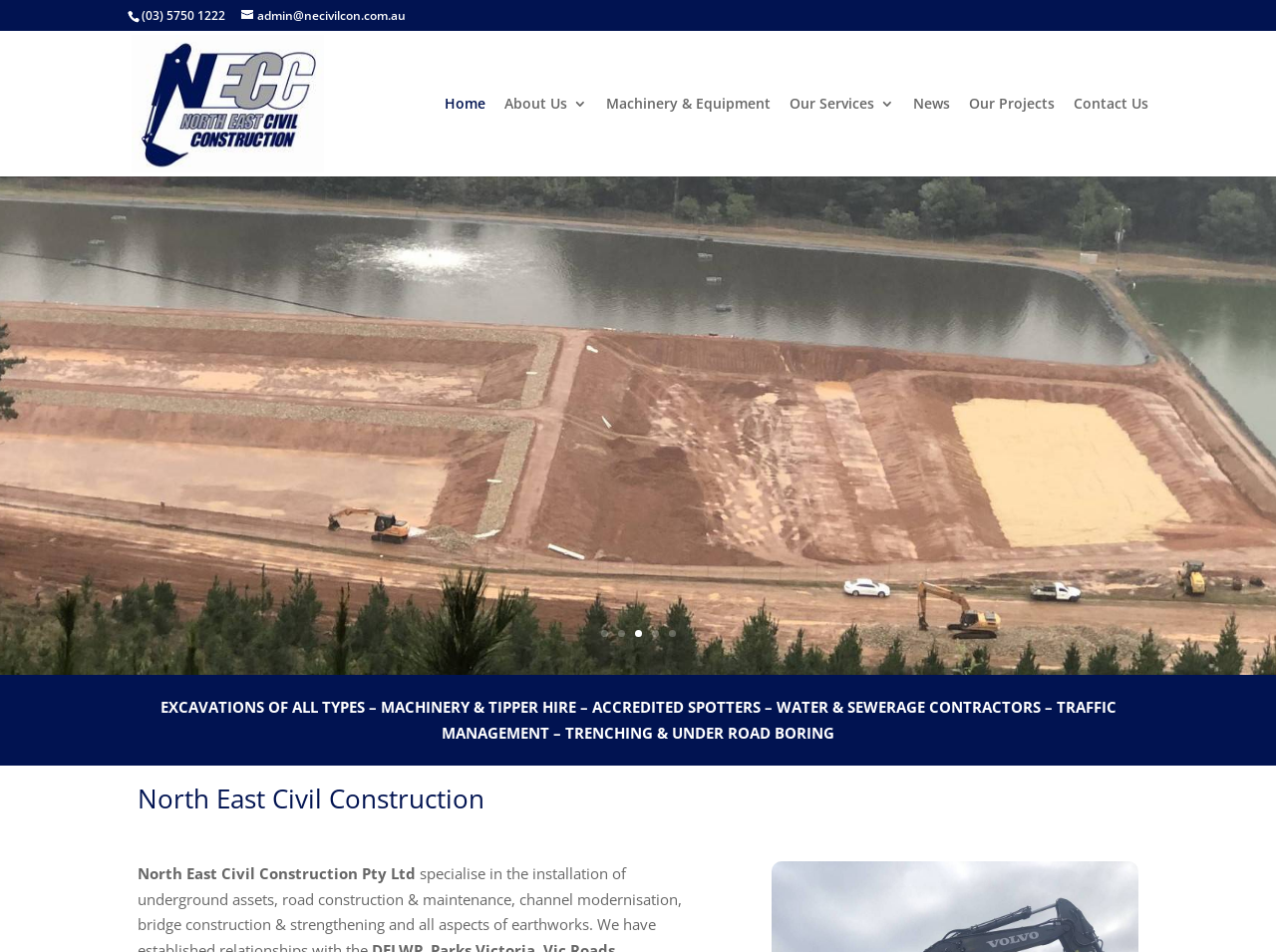Calculate the bounding box coordinates of the UI element given the description: "(03) 5750 1222".

[0.1, 0.007, 0.187, 0.025]